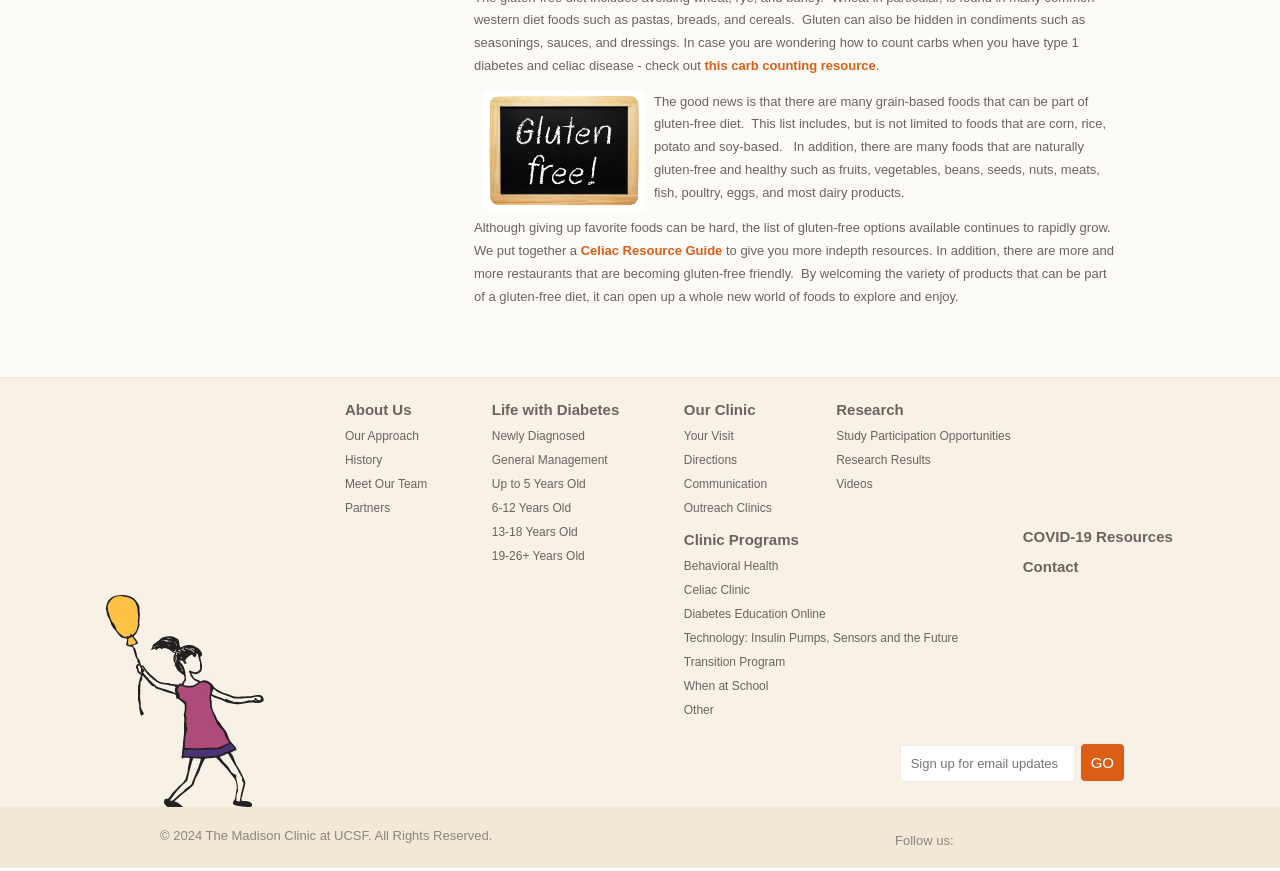From the element description: "Book & Events", extract the bounding box coordinates of the UI element. The coordinates should be expressed as four float numbers between 0 and 1, in the order [left, top, right, bottom].

None